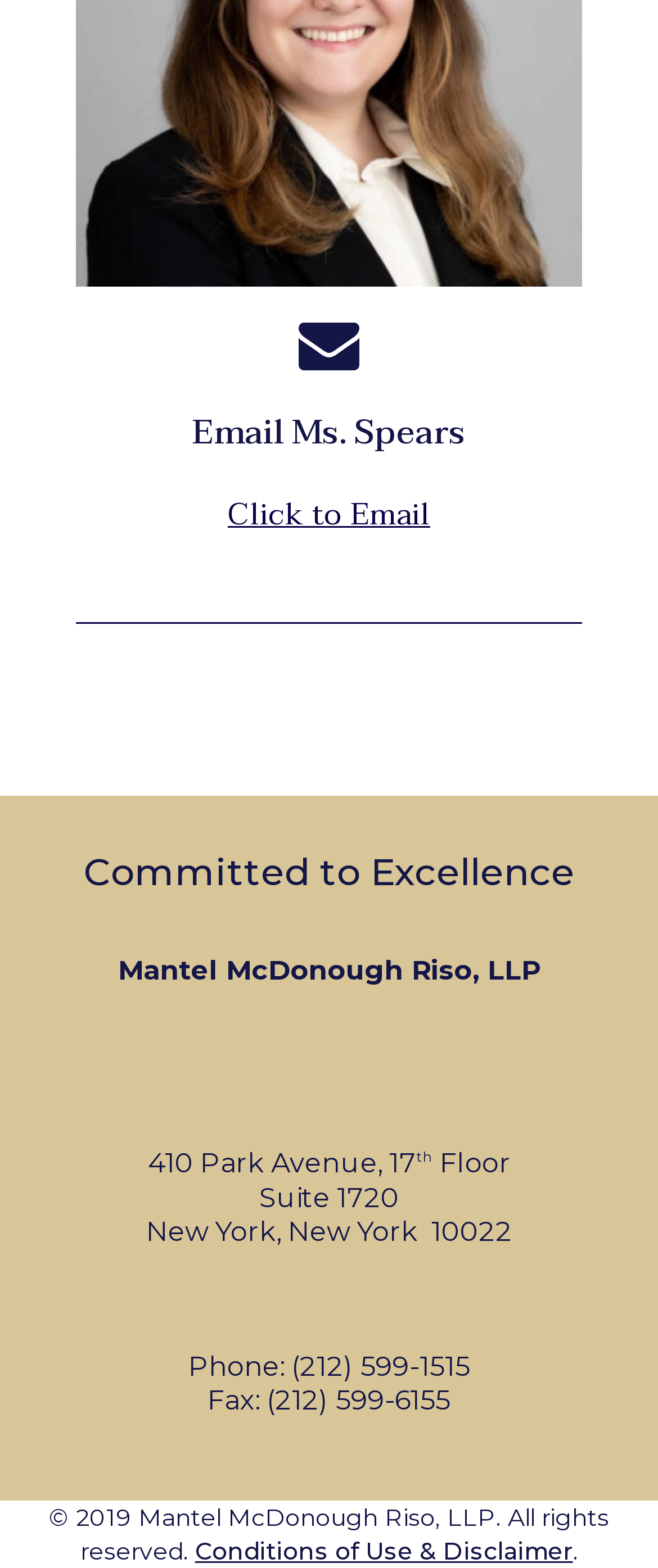What is the address of the law firm?
Using the information from the image, give a concise answer in one word or a short phrase.

410 Park Avenue, 17th Floor, Suite 1720